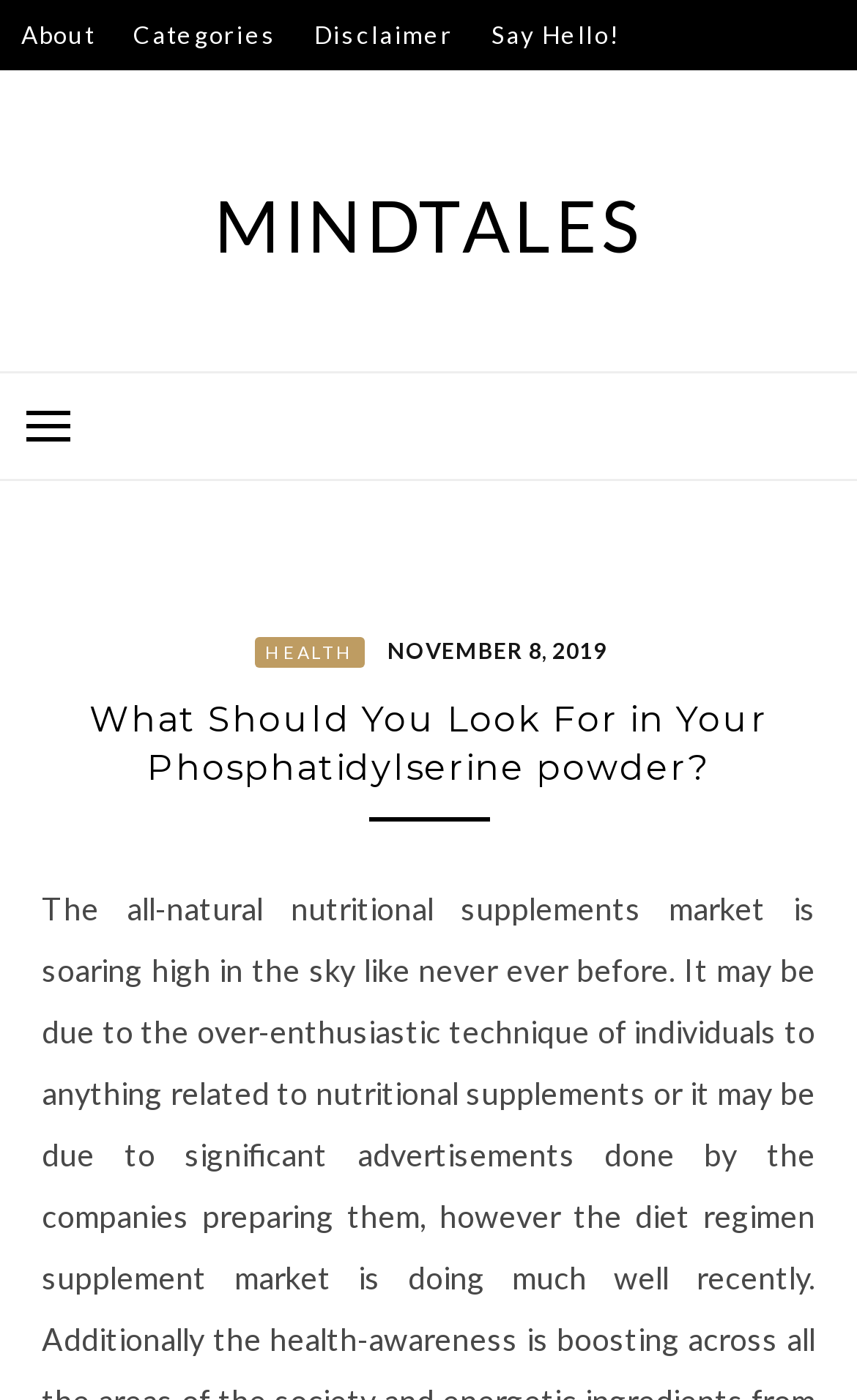What is the topic of the current article?
Please answer the question as detailed as possible based on the image.

I found a heading element with the text 'What Should You Look For in Your Phosphatidylserine powder?' which is likely to be the topic of the current article. This heading element is located in the main content section of the webpage.